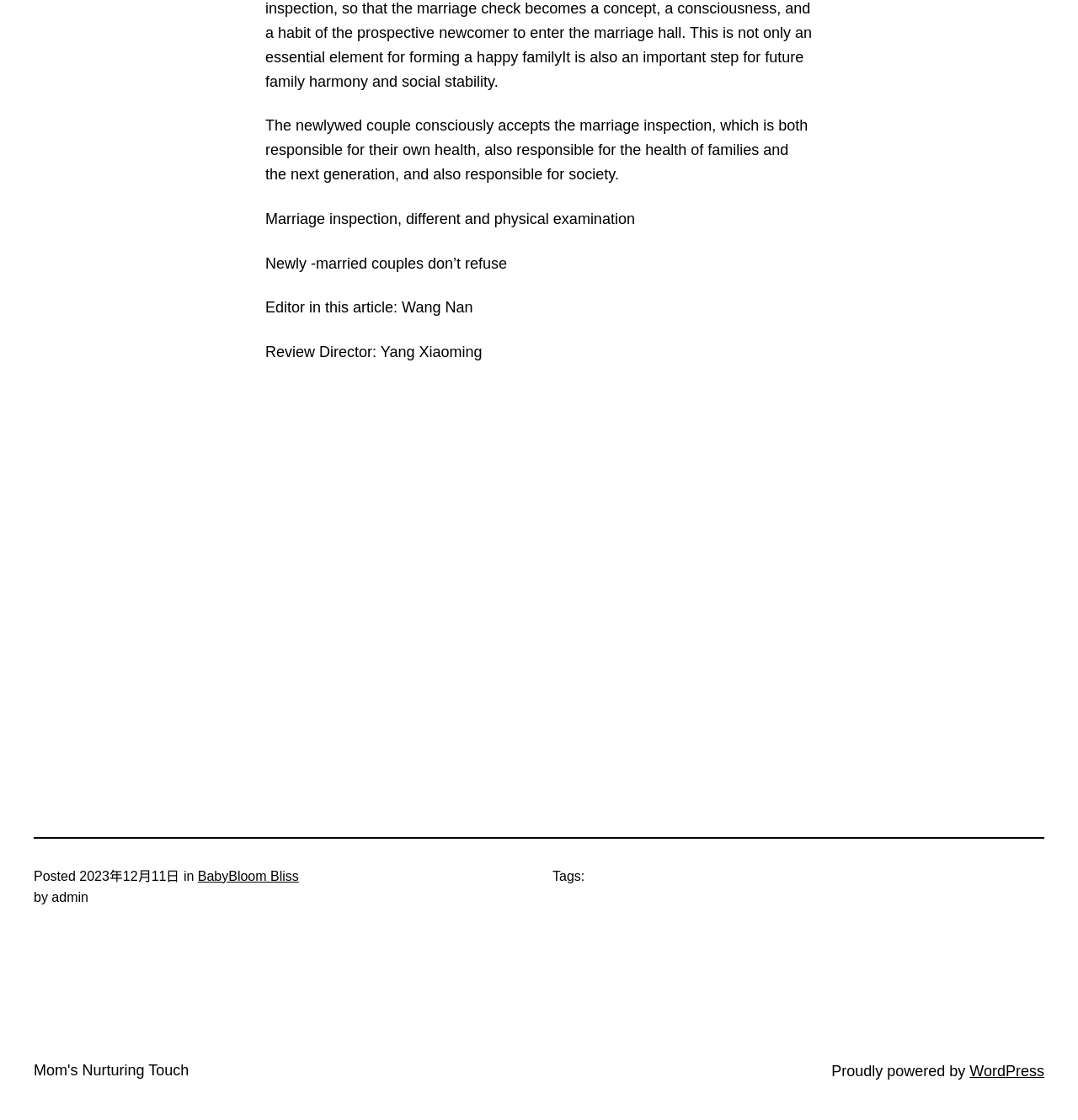Please find the bounding box for the UI component described as follows: "BabyBloom Bliss".

[0.183, 0.776, 0.277, 0.789]